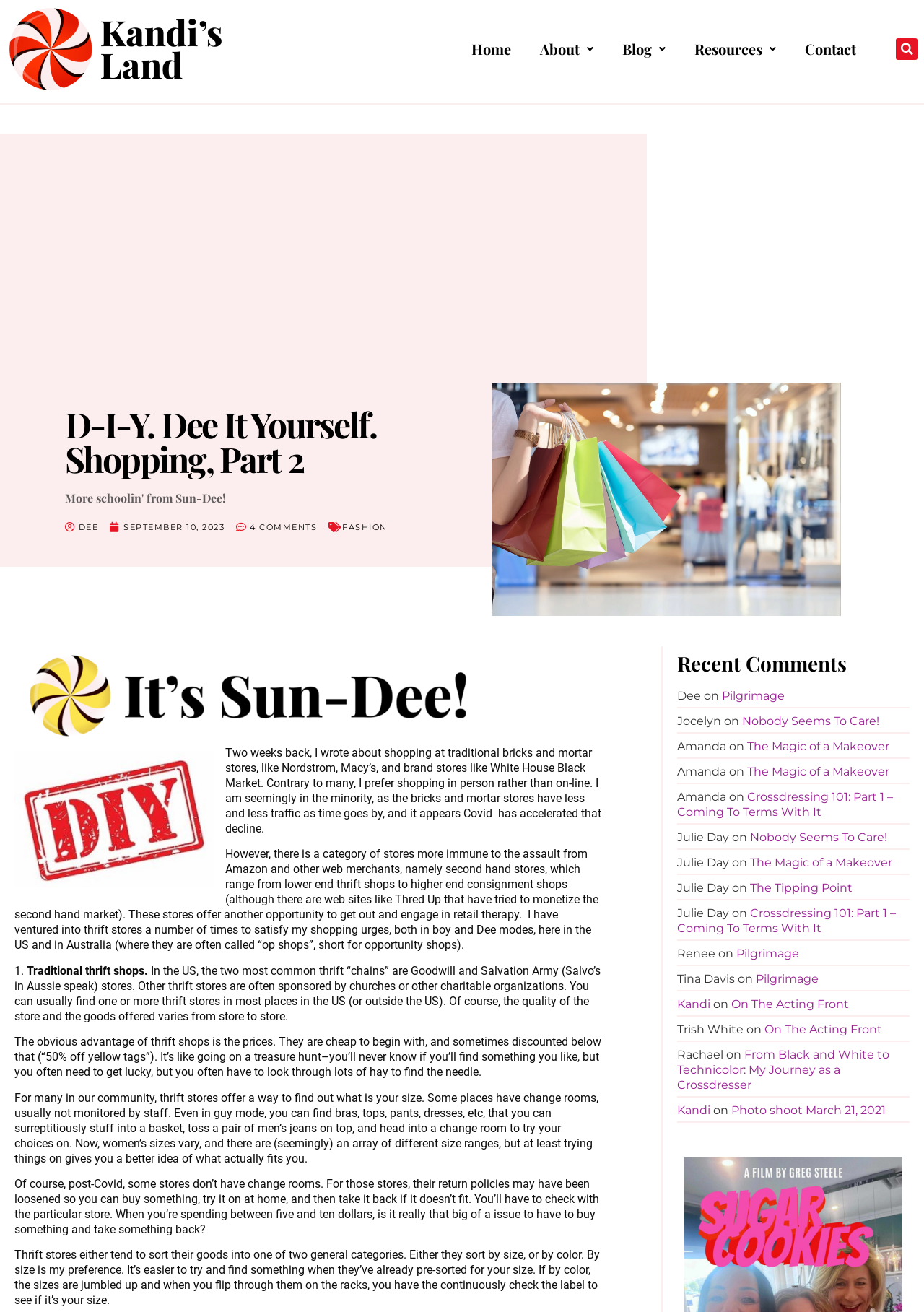Determine the bounding box coordinates for the HTML element described here: "Kandi".

[0.733, 0.76, 0.769, 0.77]